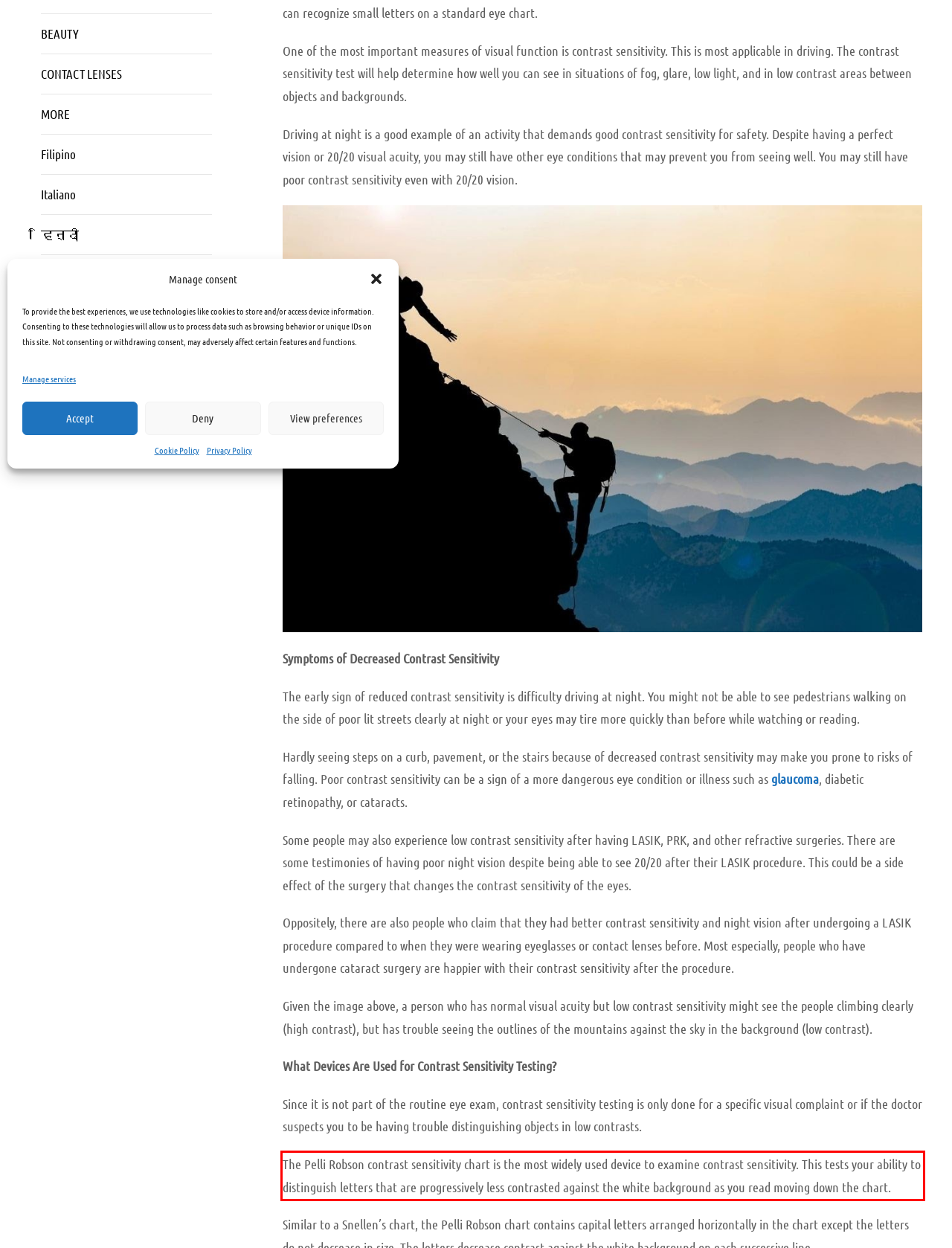Please identify the text within the red rectangular bounding box in the provided webpage screenshot.

The Pelli Robson contrast sensitivity chart is the most widely used device to examine contrast sensitivity. This tests your ability to distinguish letters that are progressively less contrasted against the white background as you read moving down the chart.